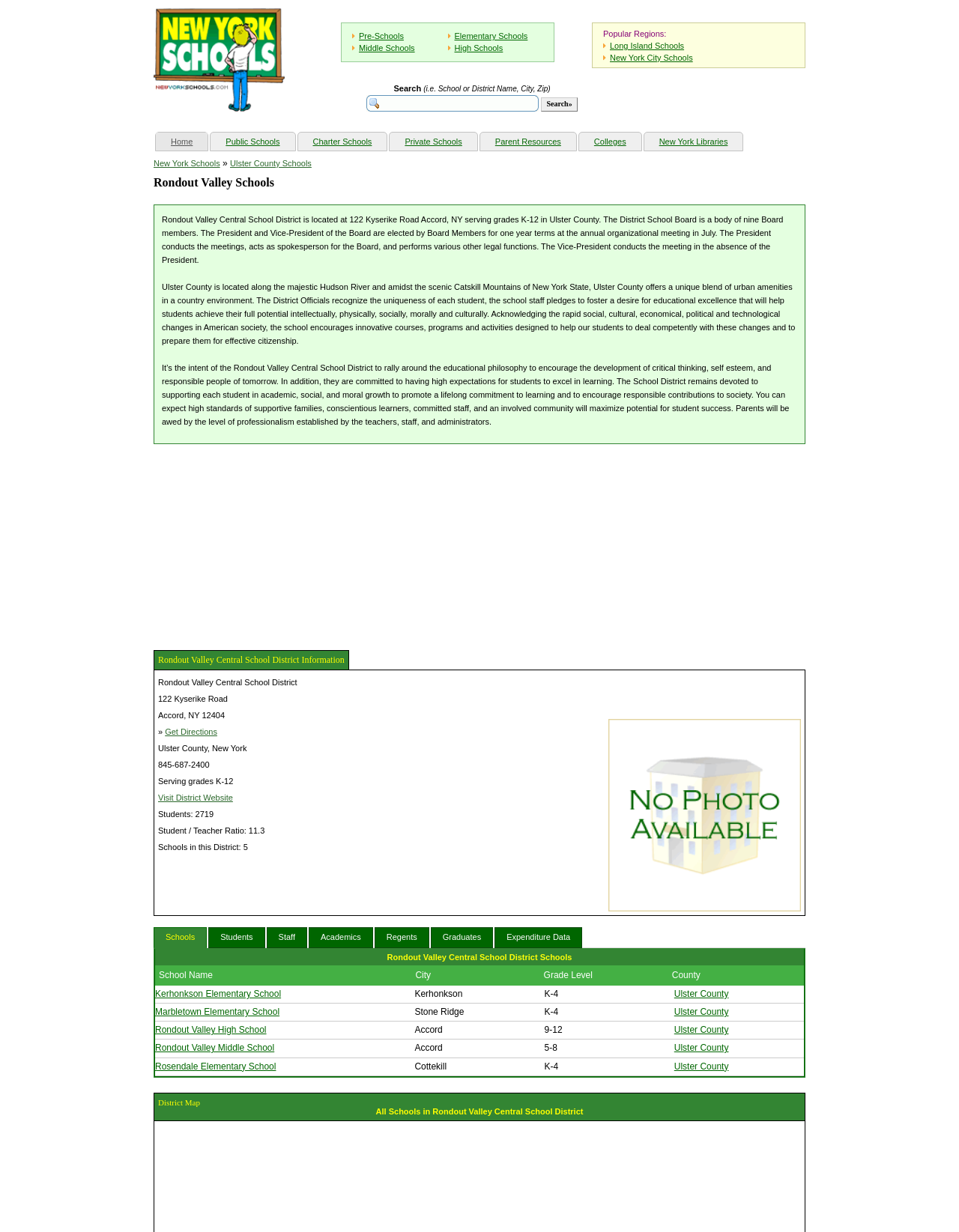Offer a detailed explanation of the webpage layout and contents.

The webpage is about the Rondout Valley School District in Accord, NY. At the top, there is a logo image and a link to the district's homepage. Below that, there are links to different types of schools, including pre-schools, elementary schools, middle schools, and high schools. 

To the right of these links, there is a section titled "Popular Regions" with links to schools in Long Island and New York City. Below this section, there is a search bar with a textbox and a search button, accompanied by a description of what can be searched for.

The main content of the page is divided into several sections. The first section provides an overview of the Rondout Valley Central School District, including its location, grades served, and student-teacher ratio. There is also a link to the district's website and information about the number of students and schools in the district.

Below this section, there is a tab list with several tabs, including "Schools", "Students", "Staff", "Academics", "Regents", "Graduates", and "Expenditure Data". The "Schools" tab is currently selected, and it displays a list of schools in the district, including their names, cities, grade levels, and counties.

Further down the page, there is a section with a heading "District Map", but it does not appear to contain an actual map. Finally, there is a section with a heading "All Schools in Rondout Valley Central School District", which may be related to the list of schools displayed in the "Schools" tab.